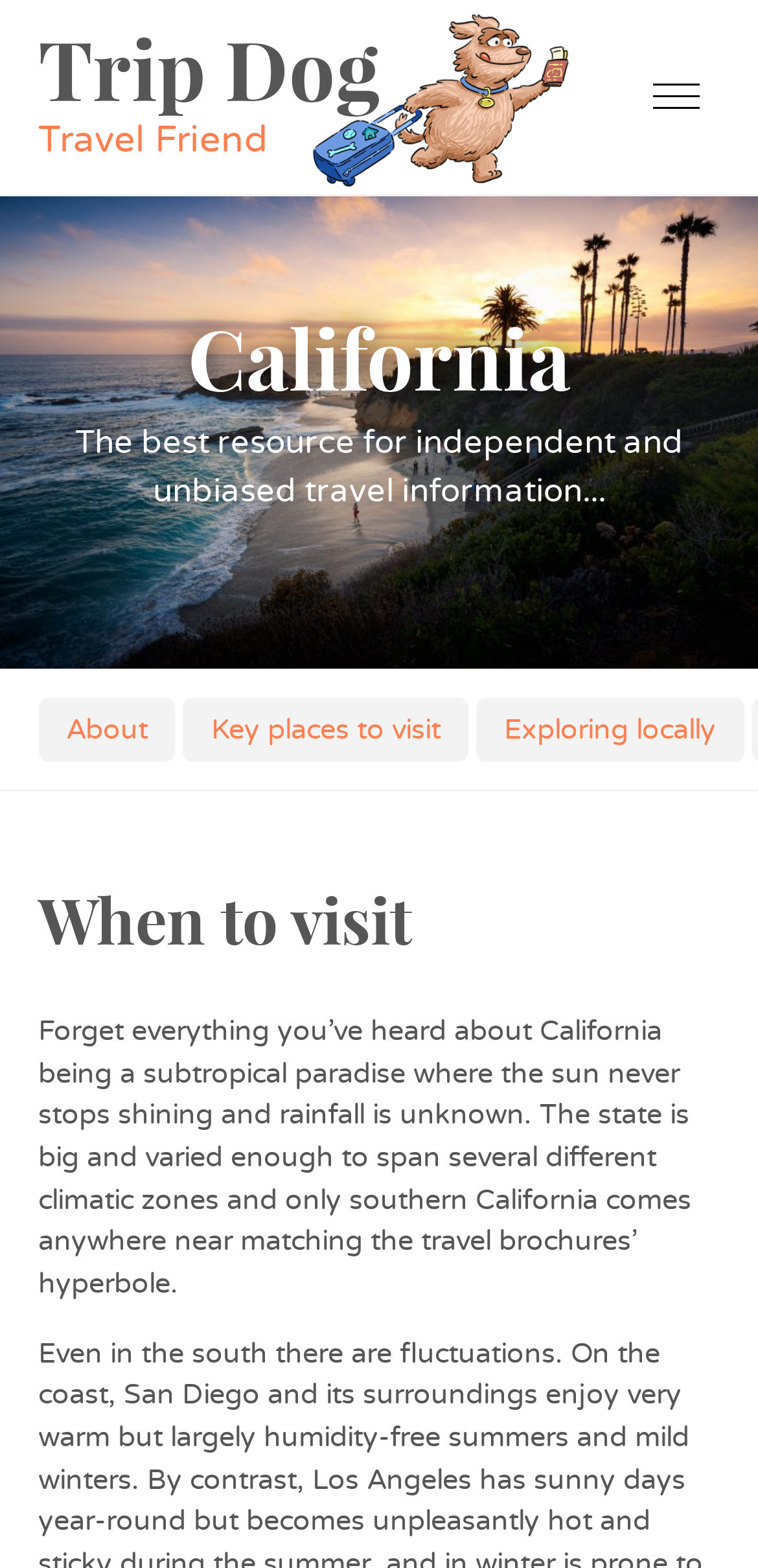How many links are there in the top section?
We need a detailed and meticulous answer to the question.

The top section of the webpage contains three links: 'About', 'Key places to visit', and 'Exploring locally'. These links are arranged horizontally and are located below the Trip Dog image.